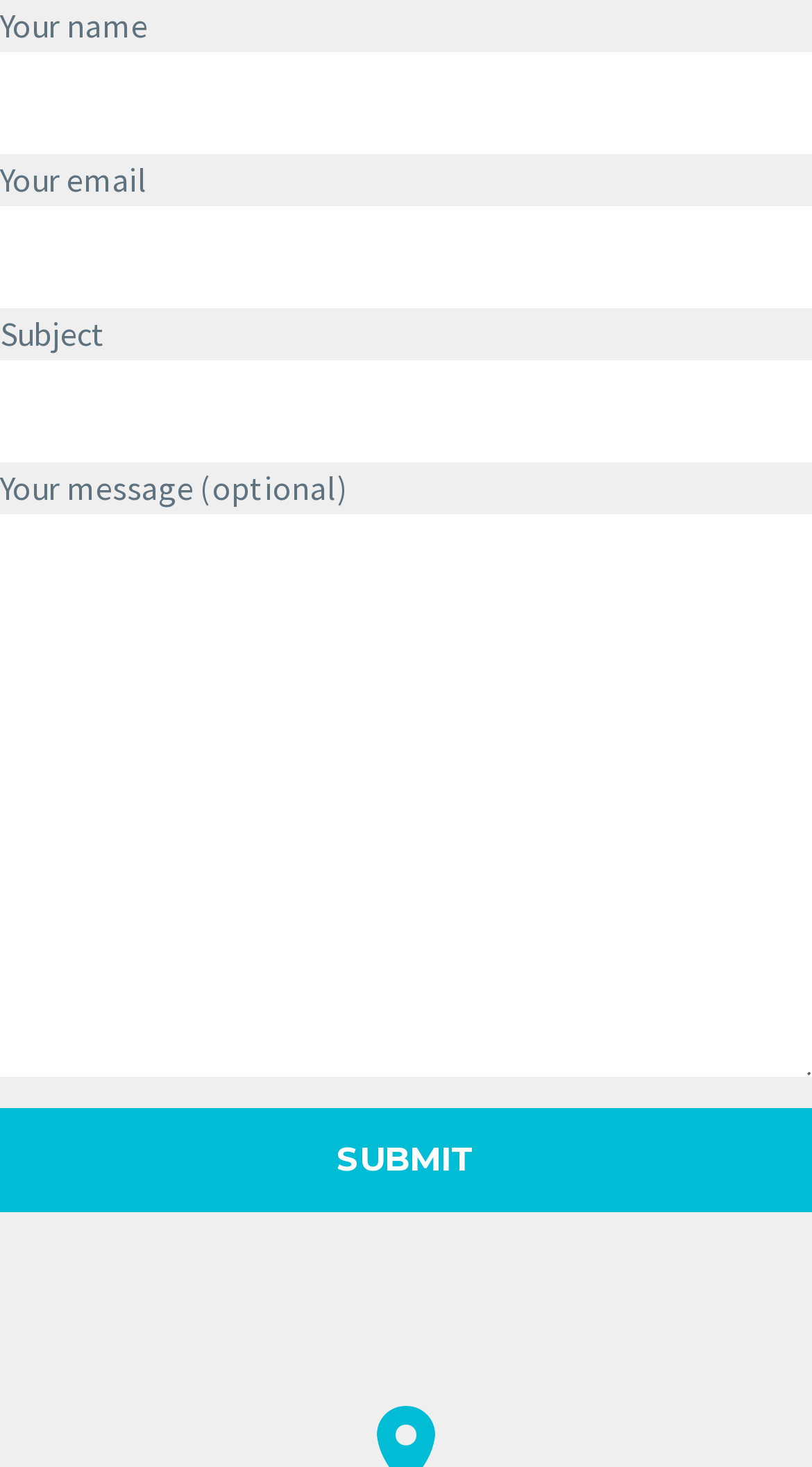Give the bounding box coordinates for the element described as: "value="Submit"".

[0.0, 0.756, 1.0, 0.827]